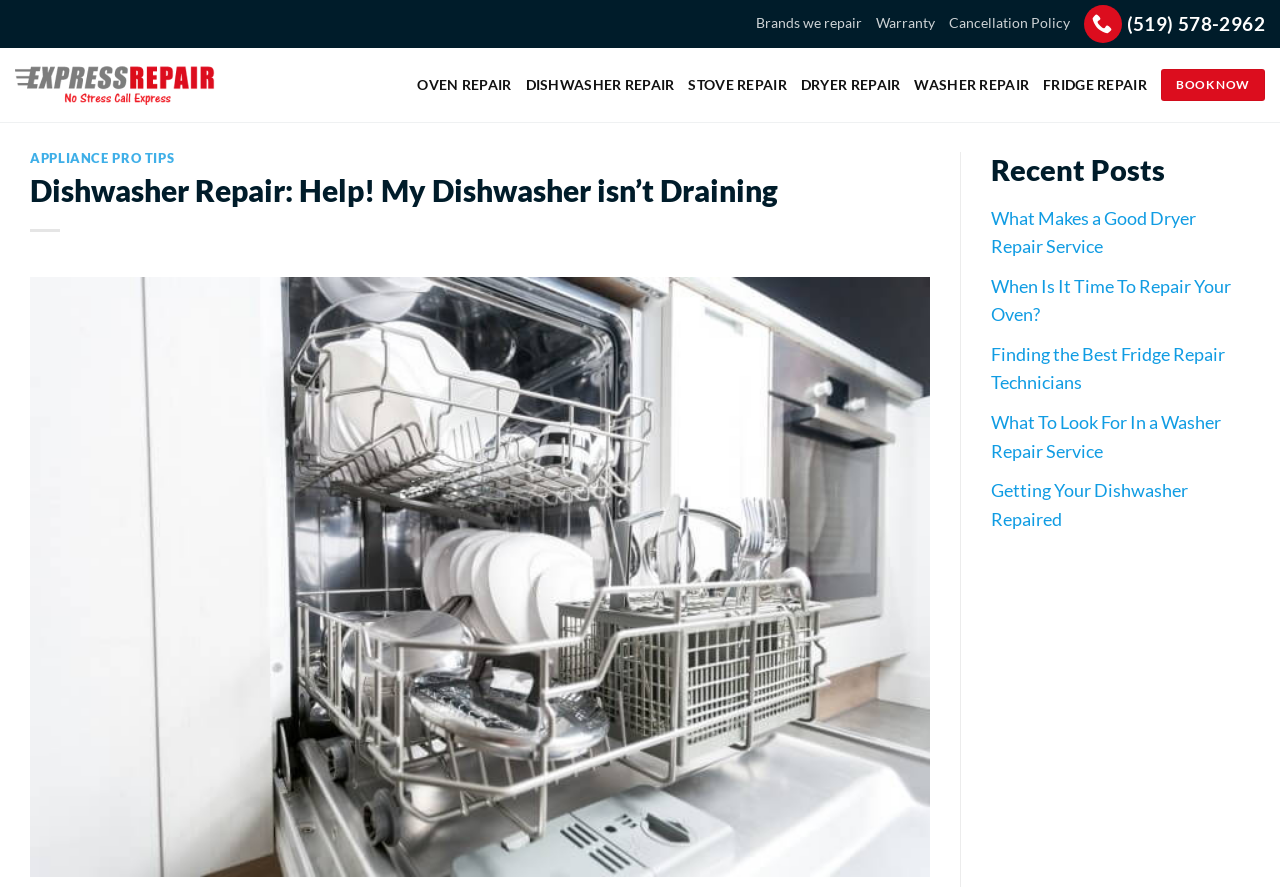Locate the headline of the webpage and generate its content.

Dishwasher Repair: Help! My Dishwasher isn’t Draining